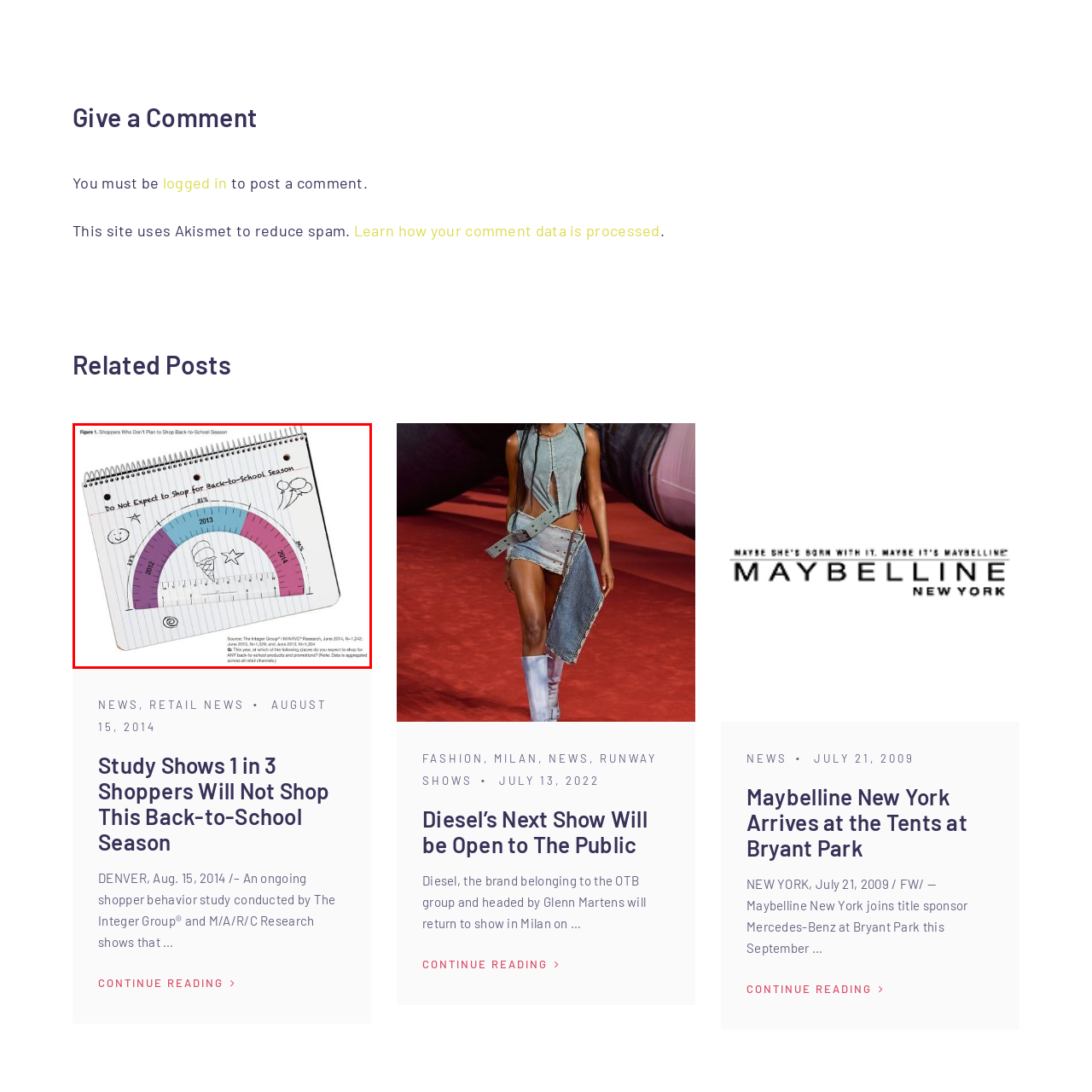Who conducted the research credited in the source note?
Focus on the image bounded by the red box and reply with a one-word or phrase answer.

The Integer Group and M/A/R/C Research